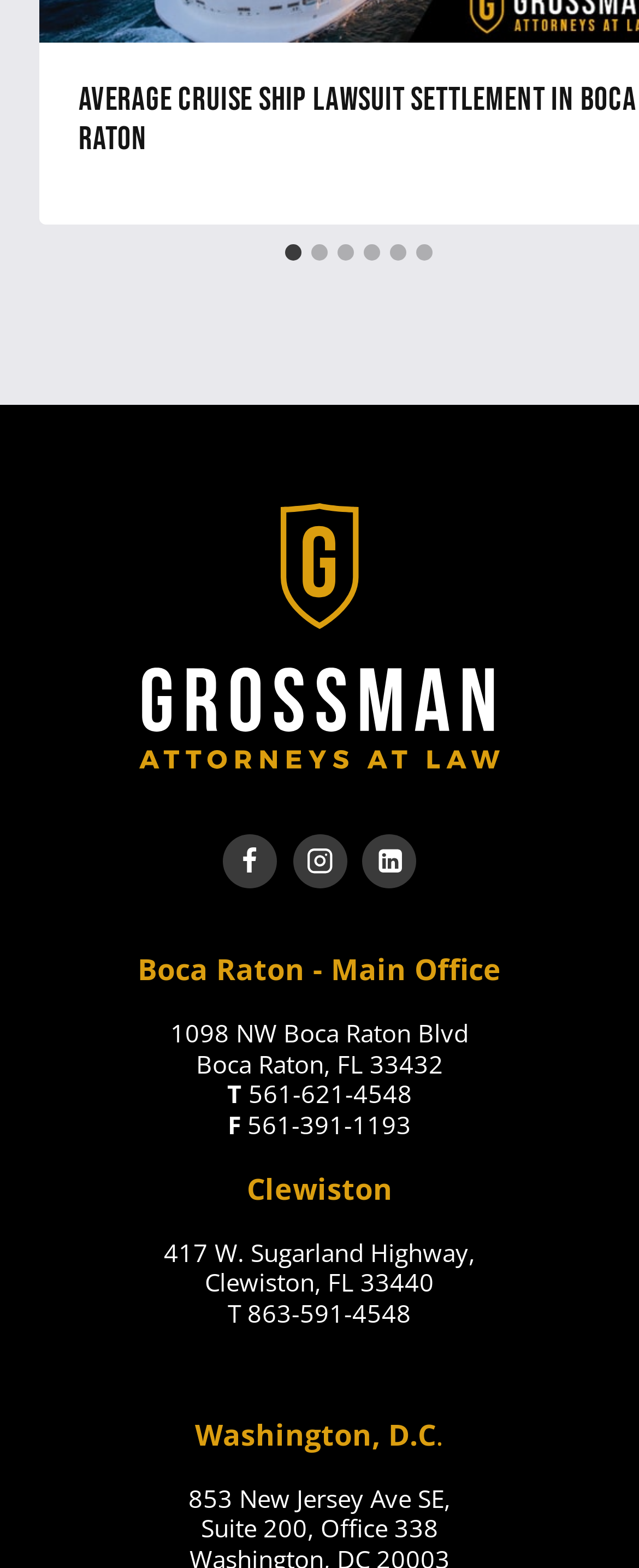Could you provide the bounding box coordinates for the portion of the screen to click to complete this instruction: "Click the menu button"?

None